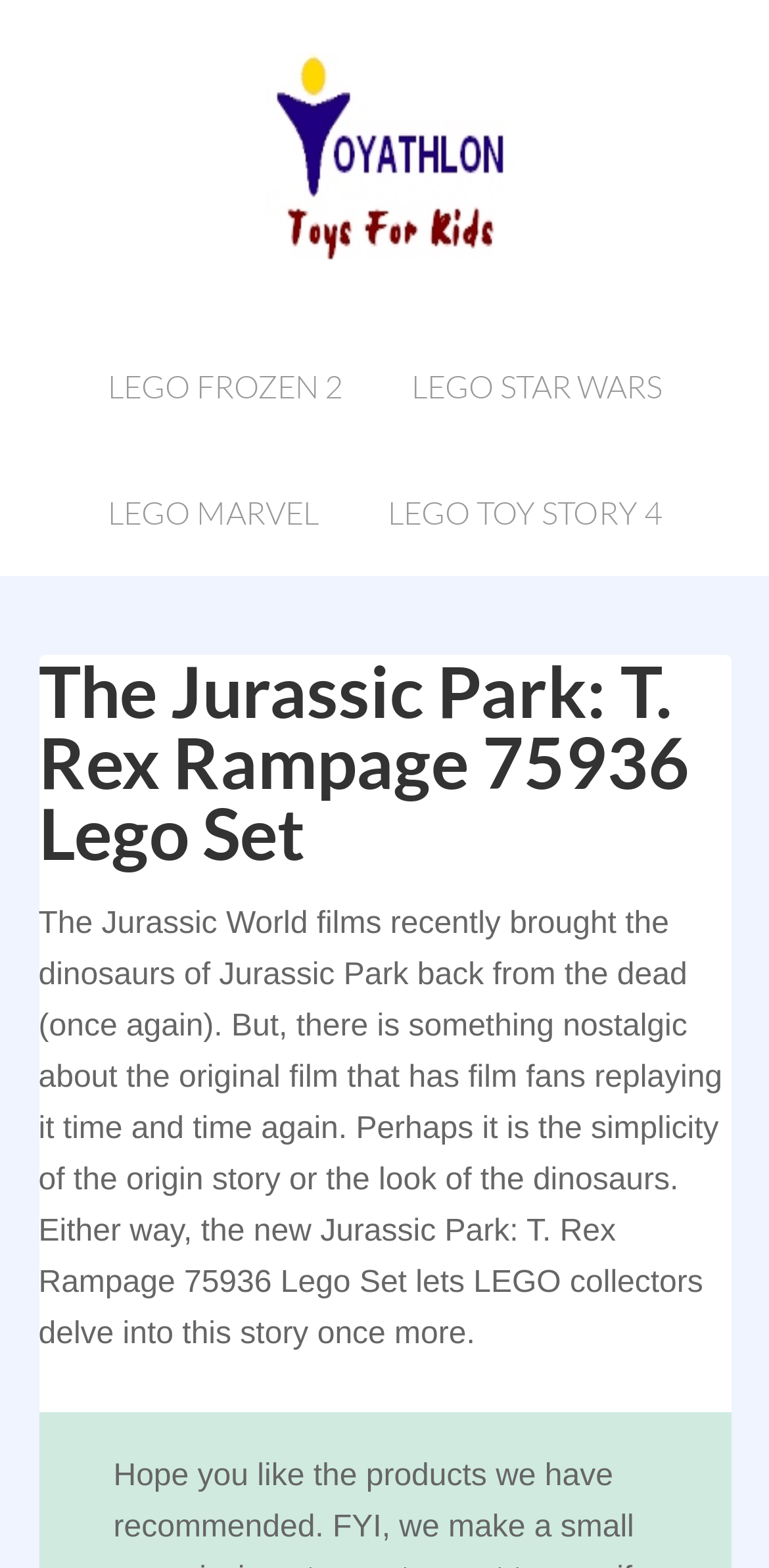How many Lego themes are mentioned?
Ensure your answer is thorough and detailed.

I counted the number of Lego theme links at the top of the webpage, which are 'LEGO FROZEN 2', 'LEGO STAR WARS', 'LEGO MARVEL', and 'LEGO TOY STORY 4'. There are 4 Lego themes mentioned.